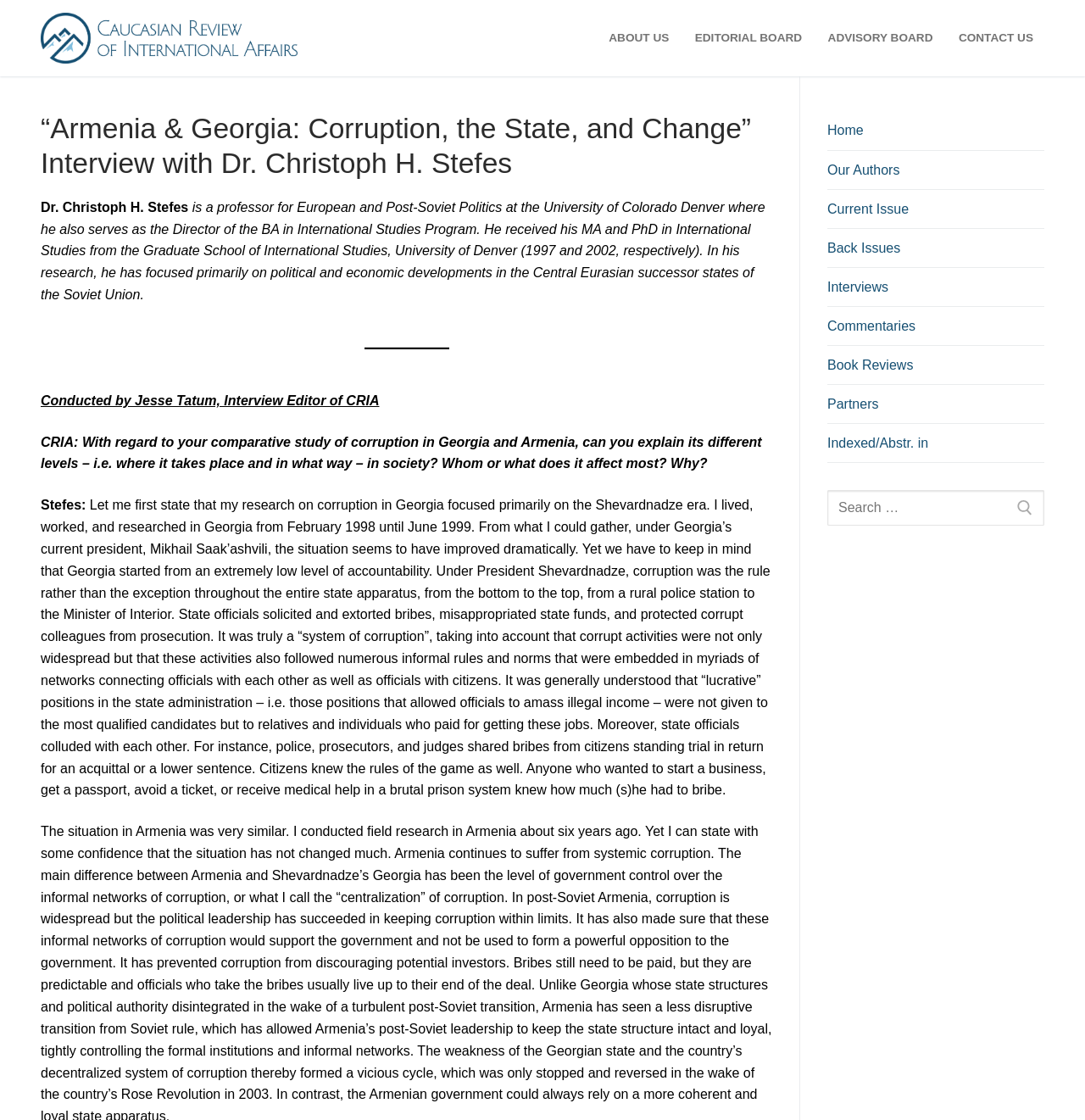How many links are there in the top navigation bar?
Refer to the image and provide a concise answer in one word or phrase.

5